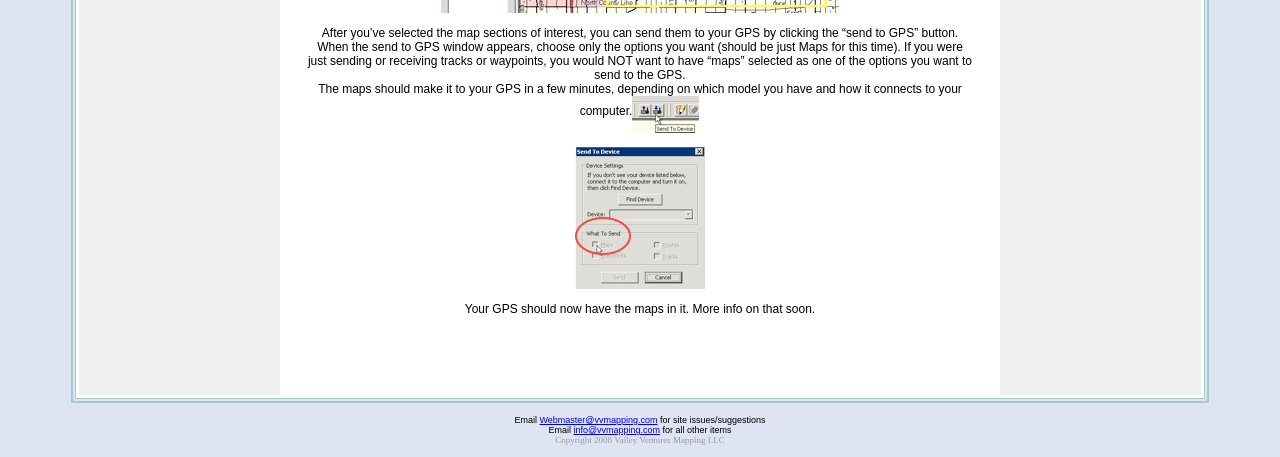Using the element description: "Webmaster@vvmapping.com", determine the bounding box coordinates. The coordinates should be in the format [left, top, right, bottom], with values between 0 and 1.

[0.421, 0.908, 0.514, 0.93]